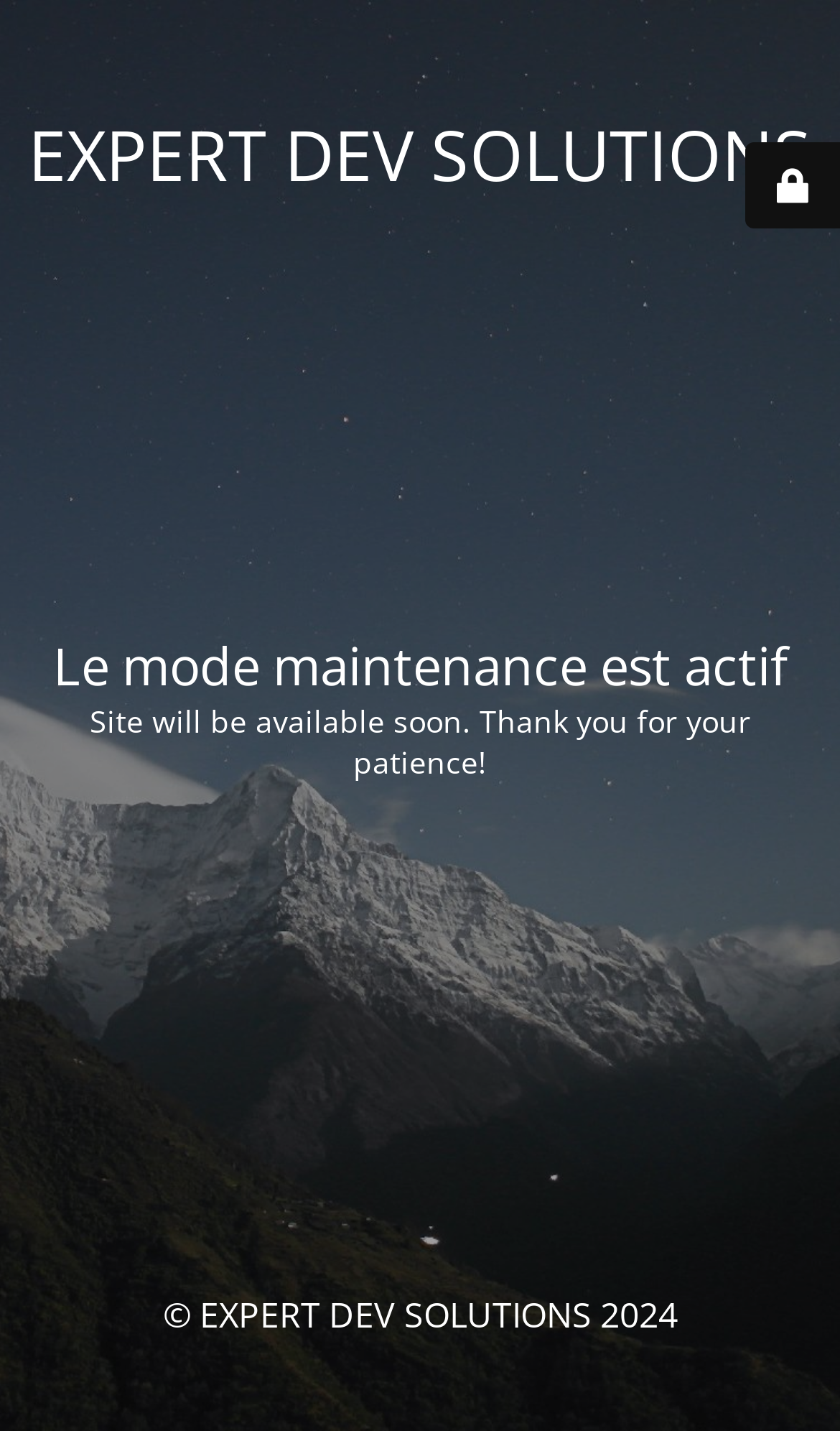Identify and extract the main heading from the webpage.

EXPERT DEV SOLUTIONS